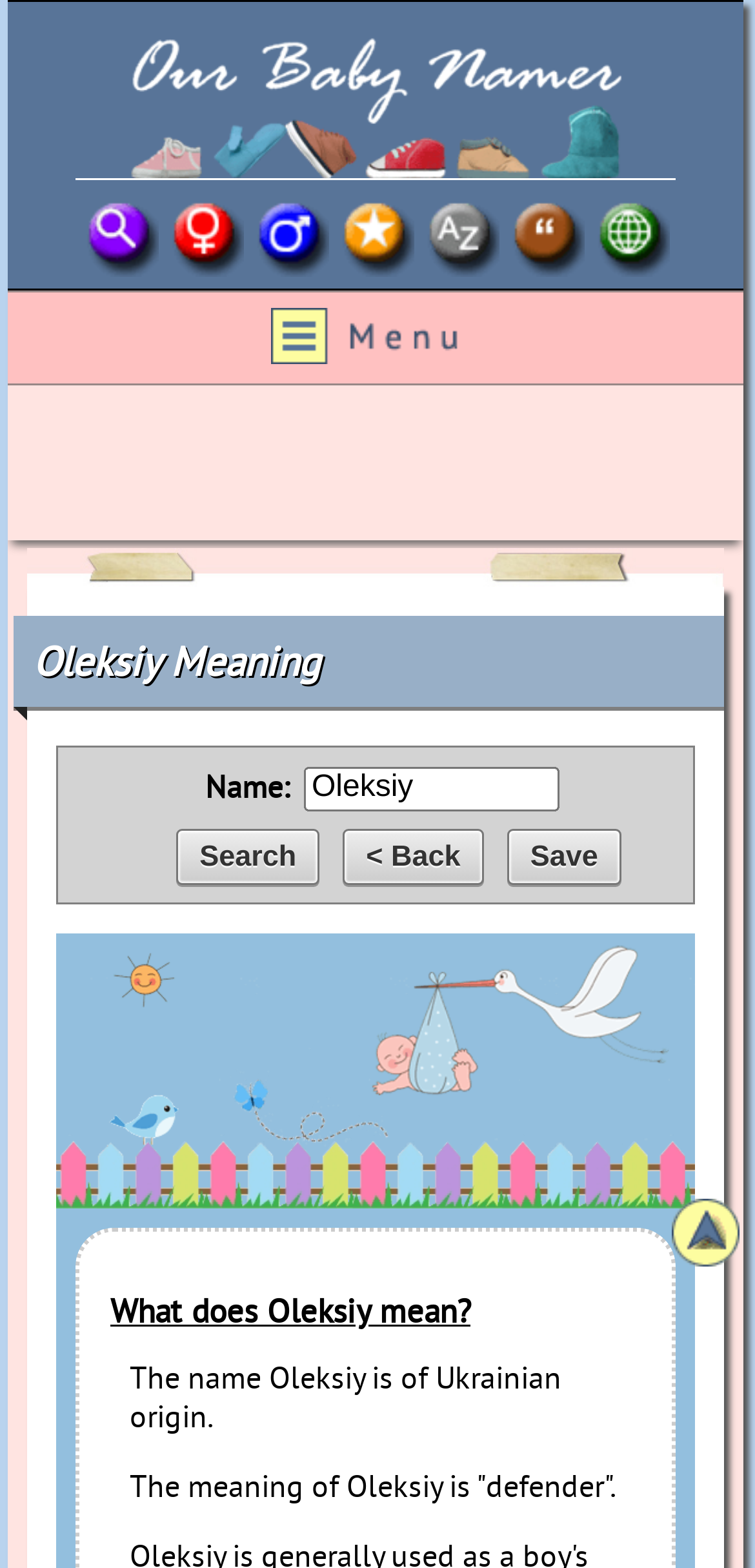How many buttons are there below the 'Oleksiy Meaning' heading?
Please provide a comprehensive answer based on the details in the screenshot.

I counted the buttons below the 'Oleksiy Meaning' heading and found three buttons: 'Search', '< Back', and 'Save'.